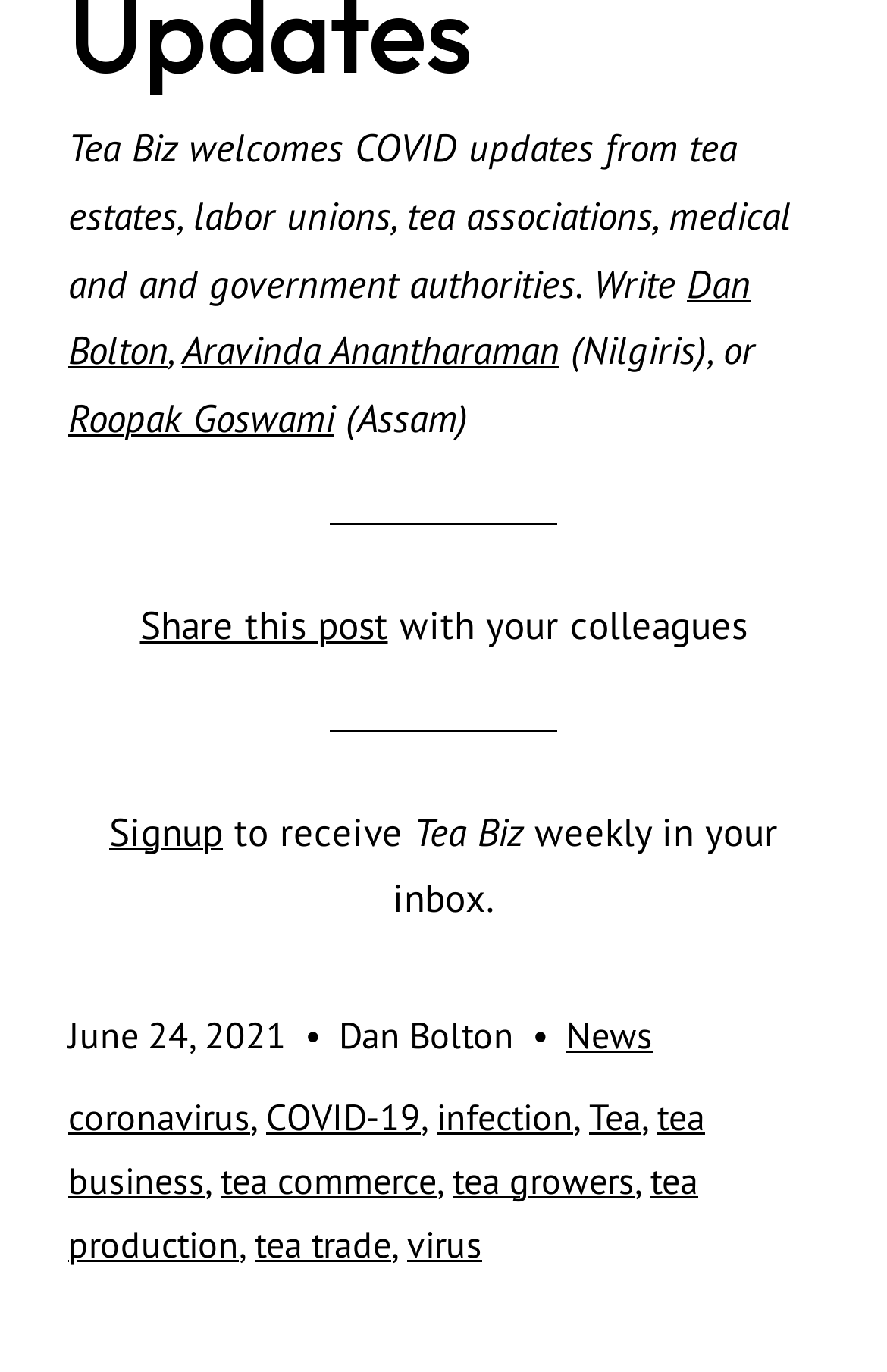Kindly determine the bounding box coordinates for the clickable area to achieve the given instruction: "Click on the Tea Biz link".

[0.467, 0.588, 0.59, 0.624]